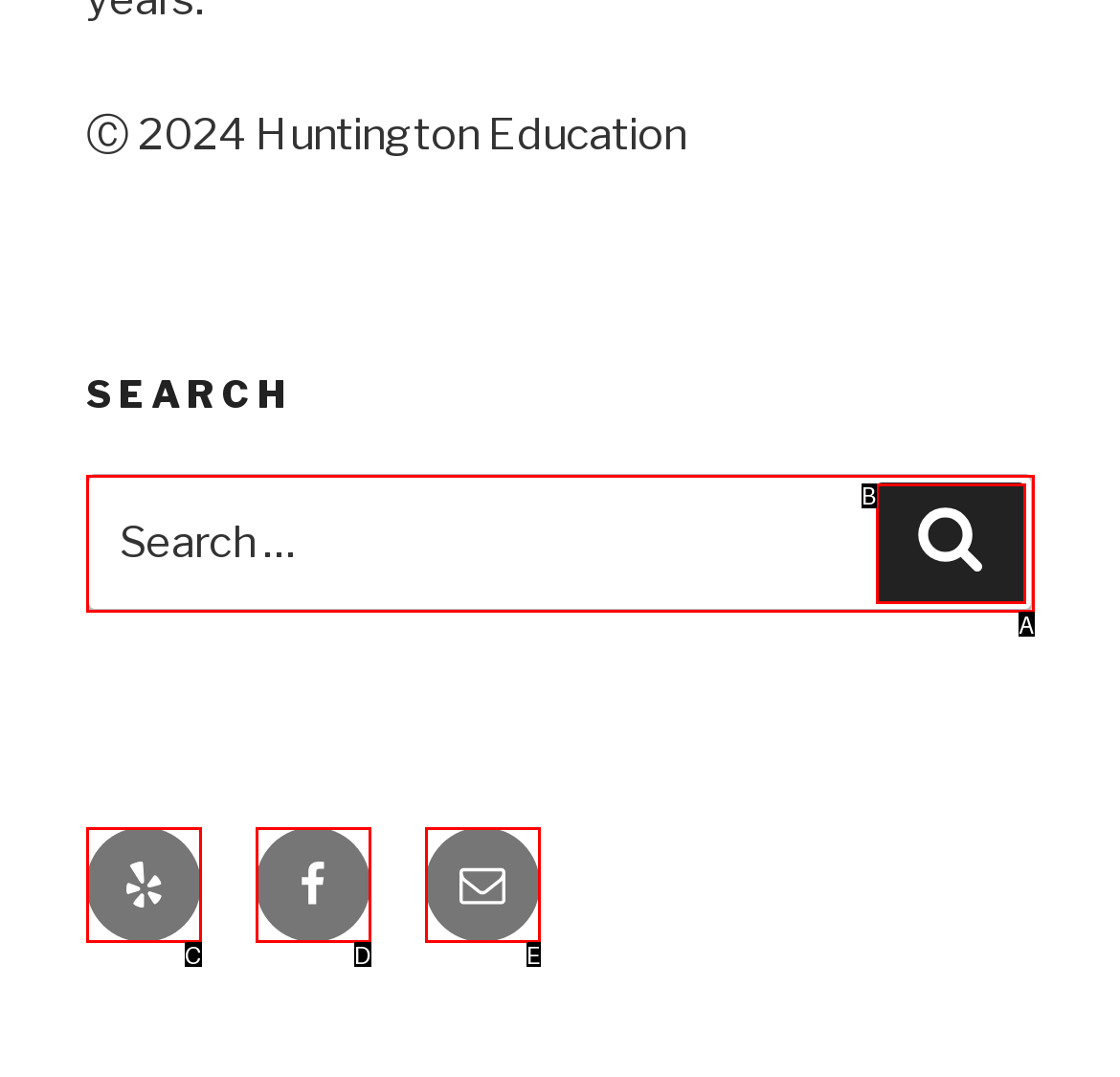Assess the description: Email and select the option that matches. Provide the letter of the chosen option directly from the given choices.

E